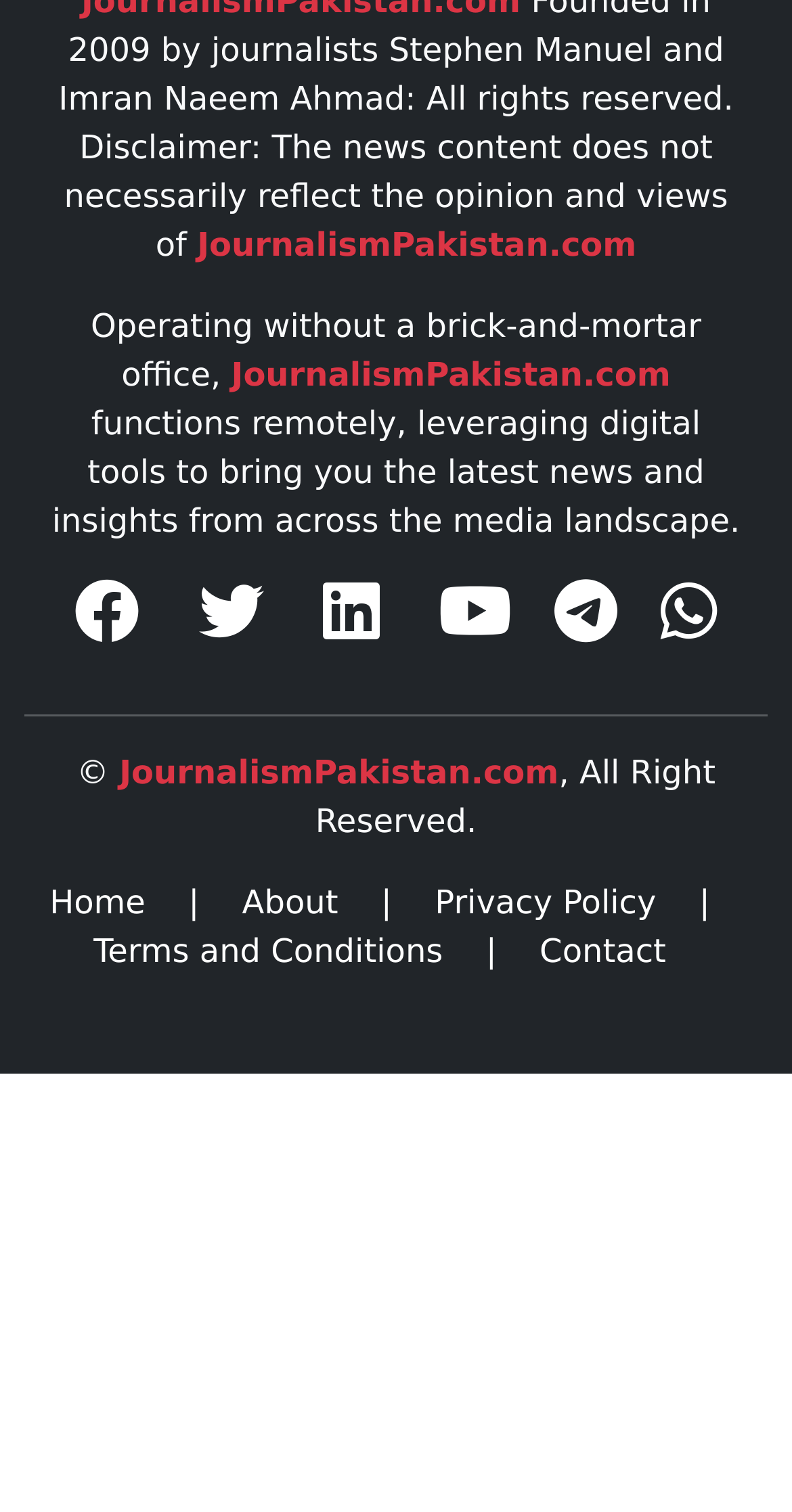What symbol is located at the top-right corner of the webpage?
Look at the image and respond to the question as thoroughly as possible.

The symbol located at the top-right corner of the webpage is 'uf09a', which can be found in the link with ID 248. Its bounding box coordinates [0.074, 0.389, 0.197, 0.436] indicate that it is located at the top-right corner.